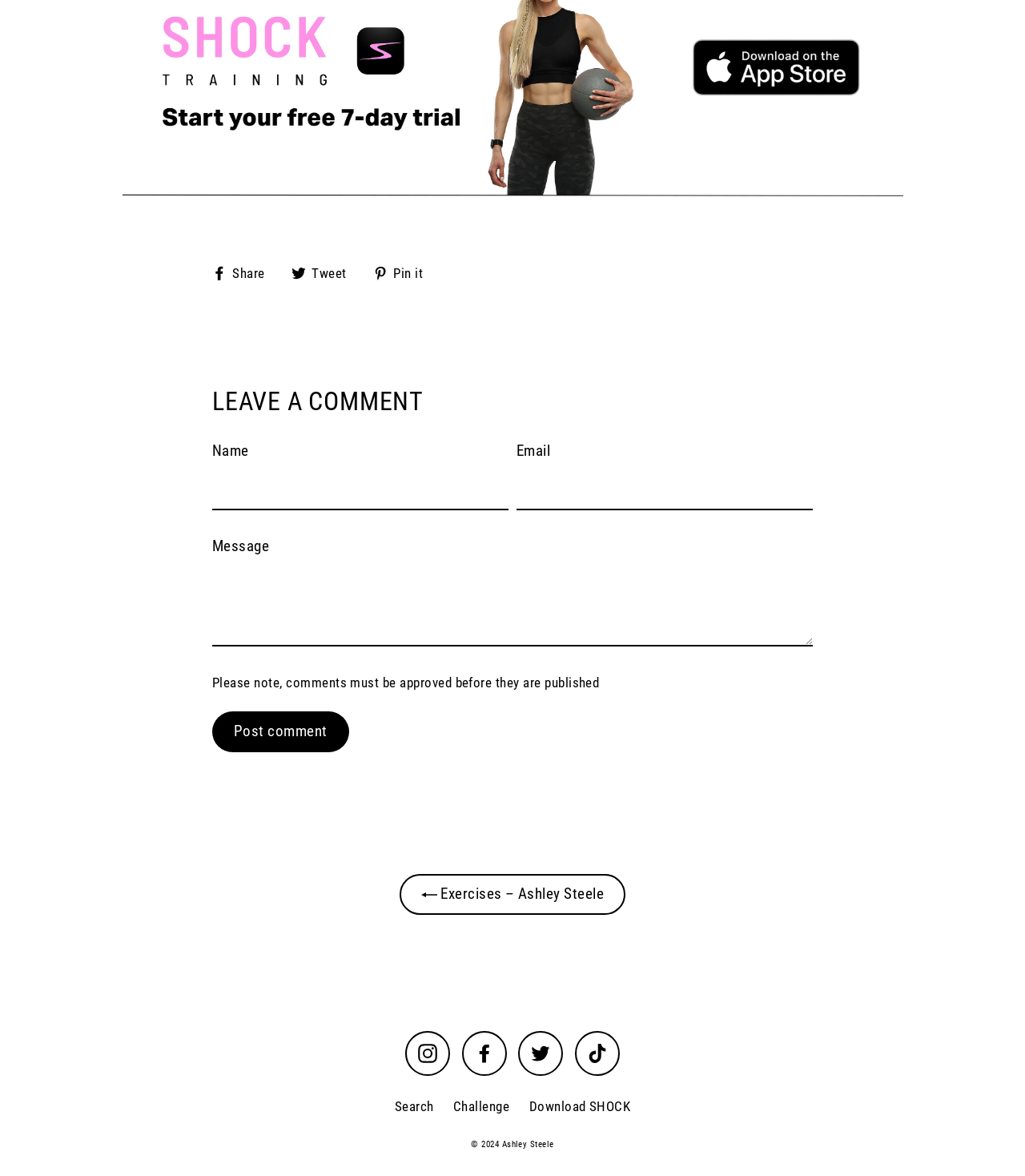Locate the bounding box coordinates of the area that needs to be clicked to fulfill the following instruction: "Post a comment". The coordinates should be in the format of four float numbers between 0 and 1, namely [left, top, right, bottom].

[0.207, 0.605, 0.34, 0.639]